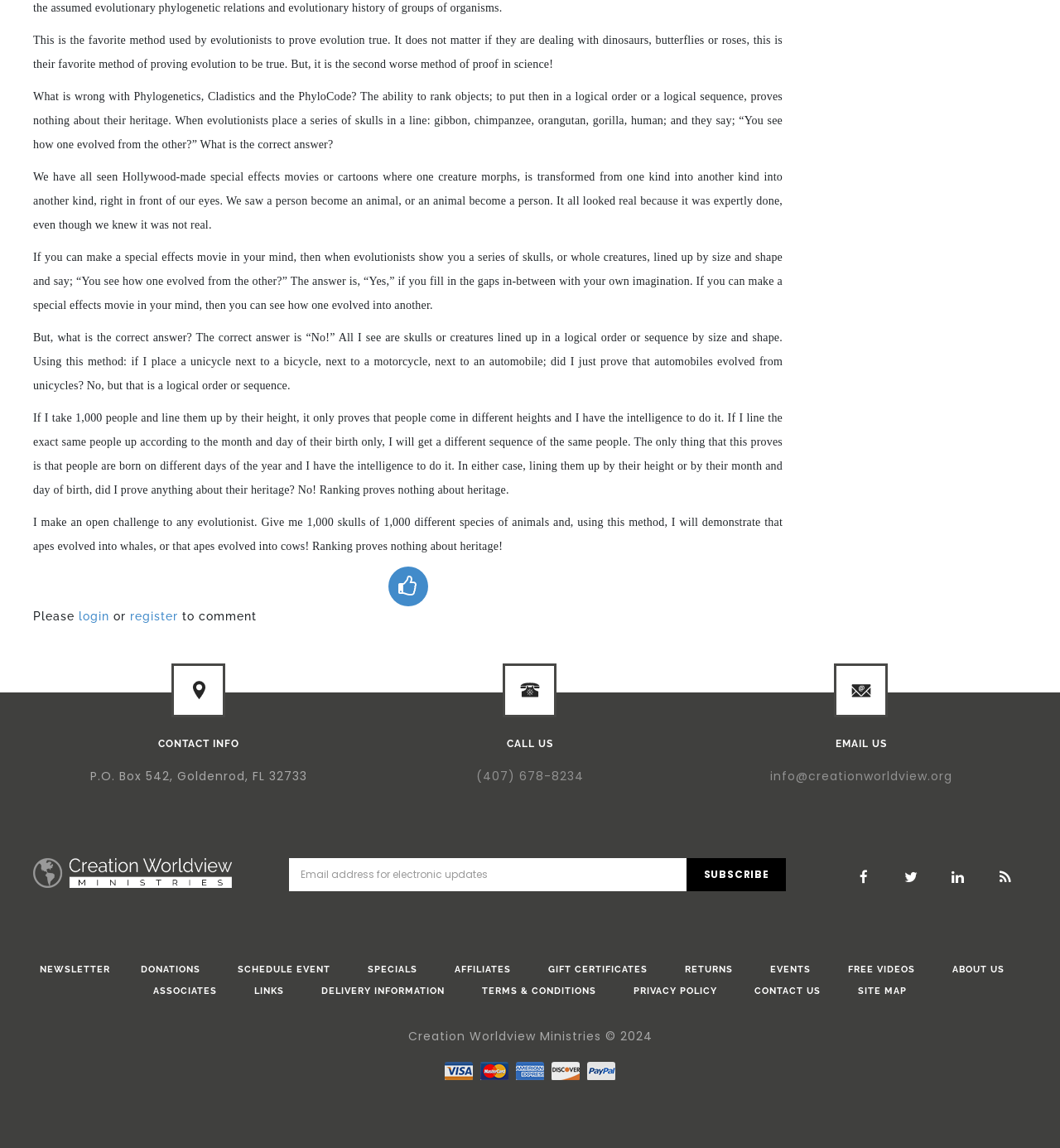Identify the bounding box coordinates for the element you need to click to achieve the following task: "email for electronic updates". The coordinates must be four float values ranging from 0 to 1, formatted as [left, top, right, bottom].

[0.273, 0.748, 0.646, 0.776]